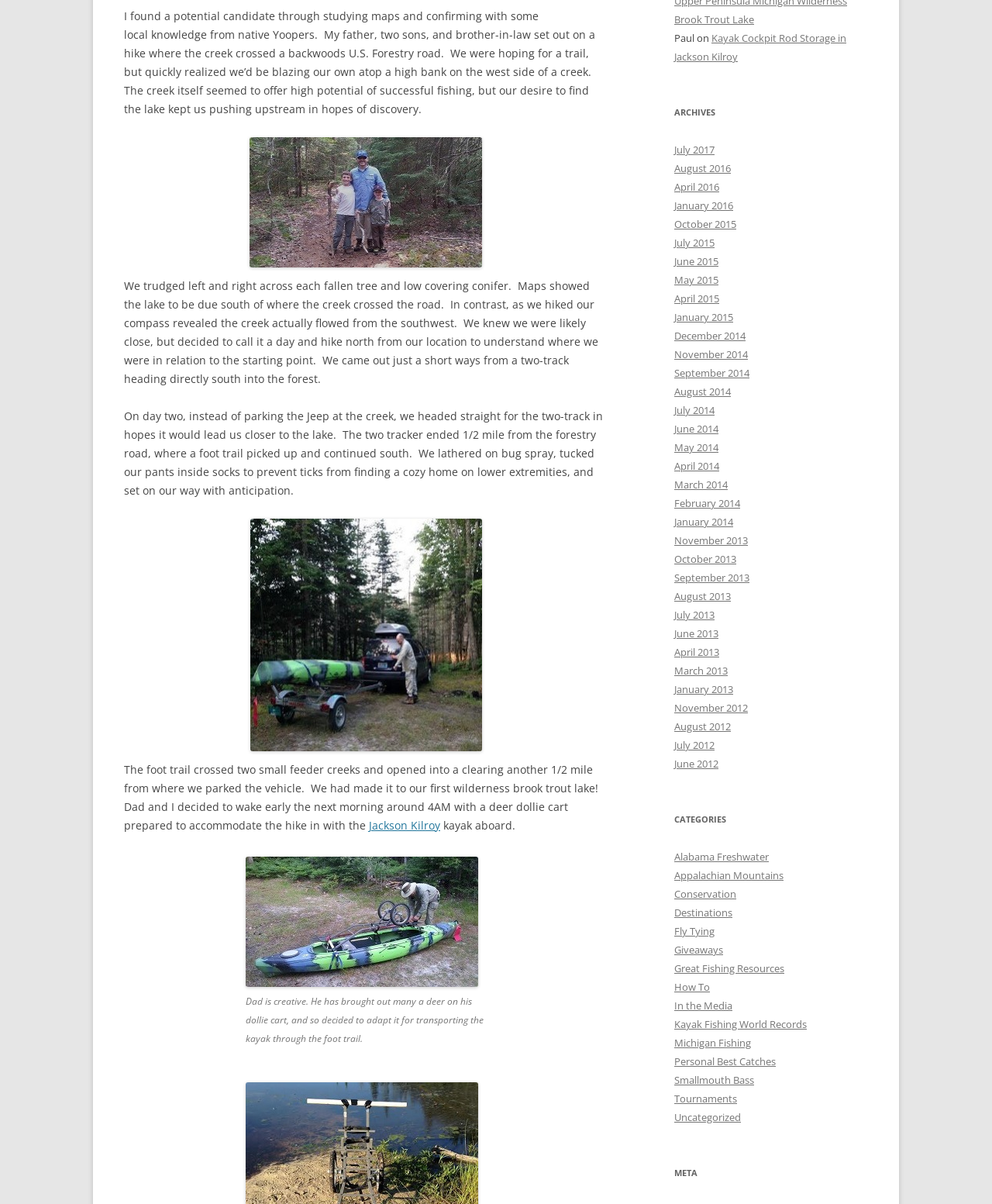Provide your answer to the question using just one word or phrase: What is the category of the article 'Alabama Freshwater'?

Destinations